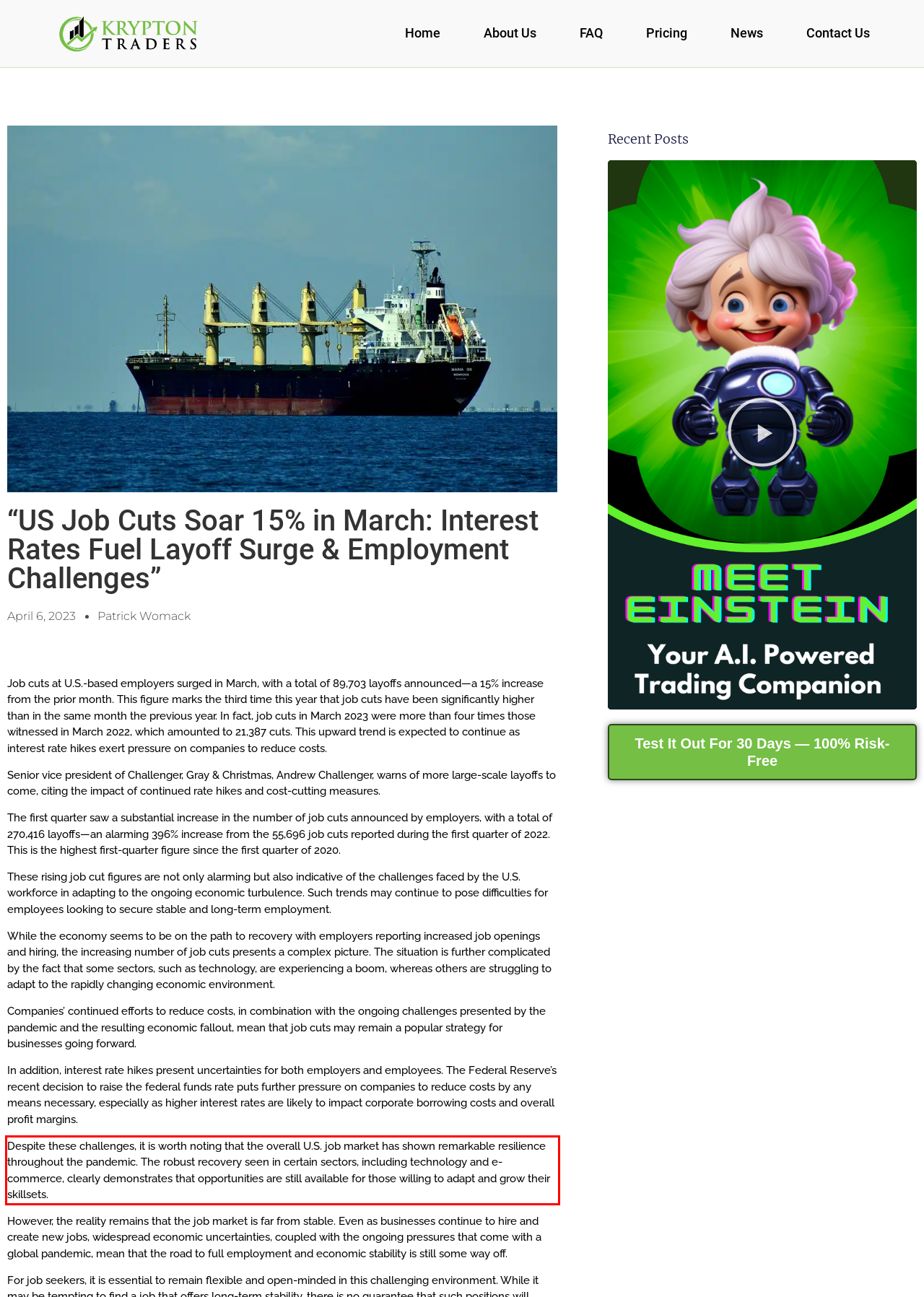Locate the red bounding box in the provided webpage screenshot and use OCR to determine the text content inside it.

Despite these challenges, it is worth noting that the overall U.S. job market has shown remarkable resilience throughout the pandemic. The robust recovery seen in certain sectors, including technology and e-commerce, clearly demonstrates that opportunities are still available for those willing to adapt and grow their skillsets.